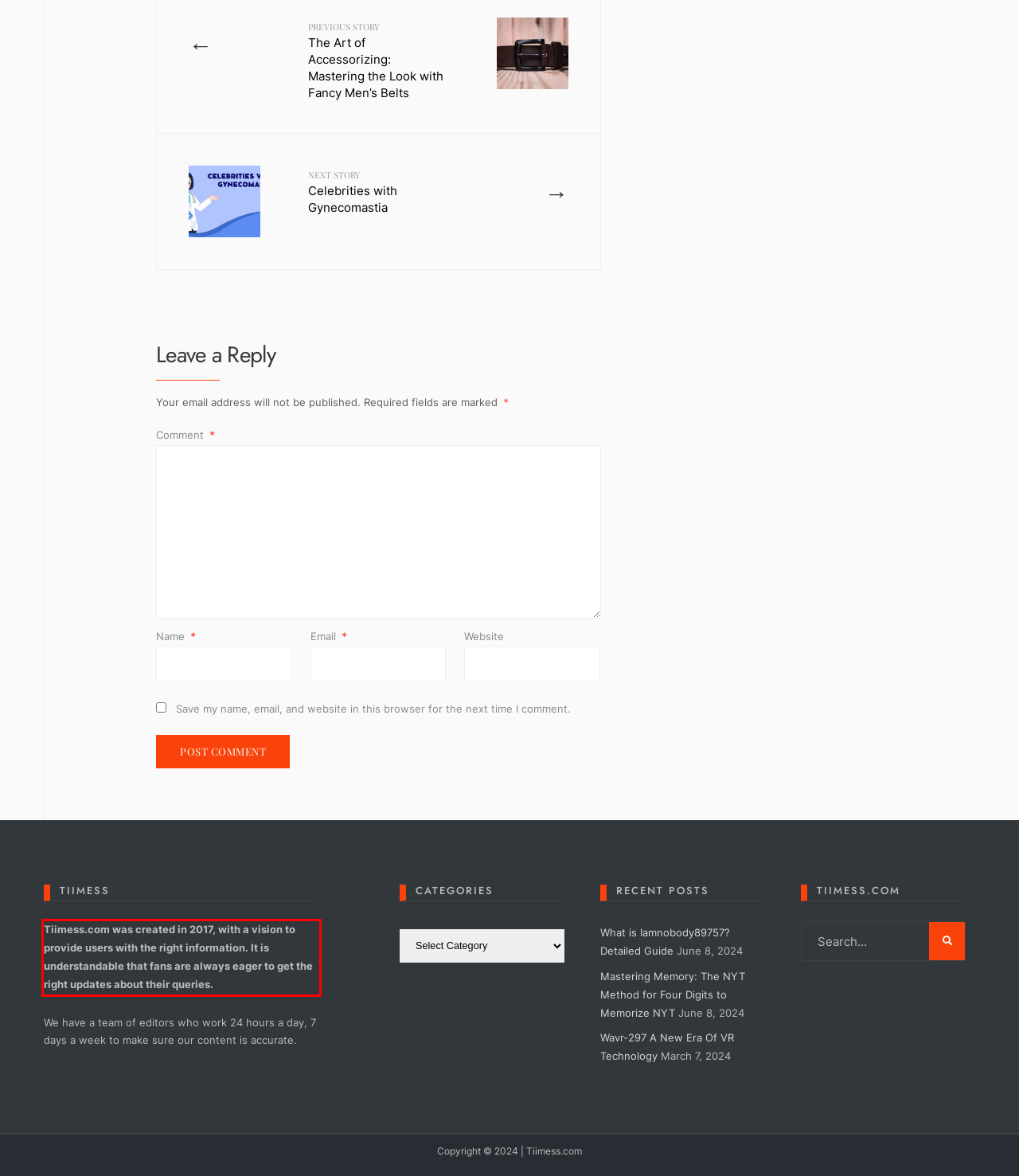Using the provided screenshot of a webpage, recognize and generate the text found within the red rectangle bounding box.

Tiimess.com was created in 2017, with a vision to provide users with the right information. It is understandable that fans are always eager to get the right updates about their queries.